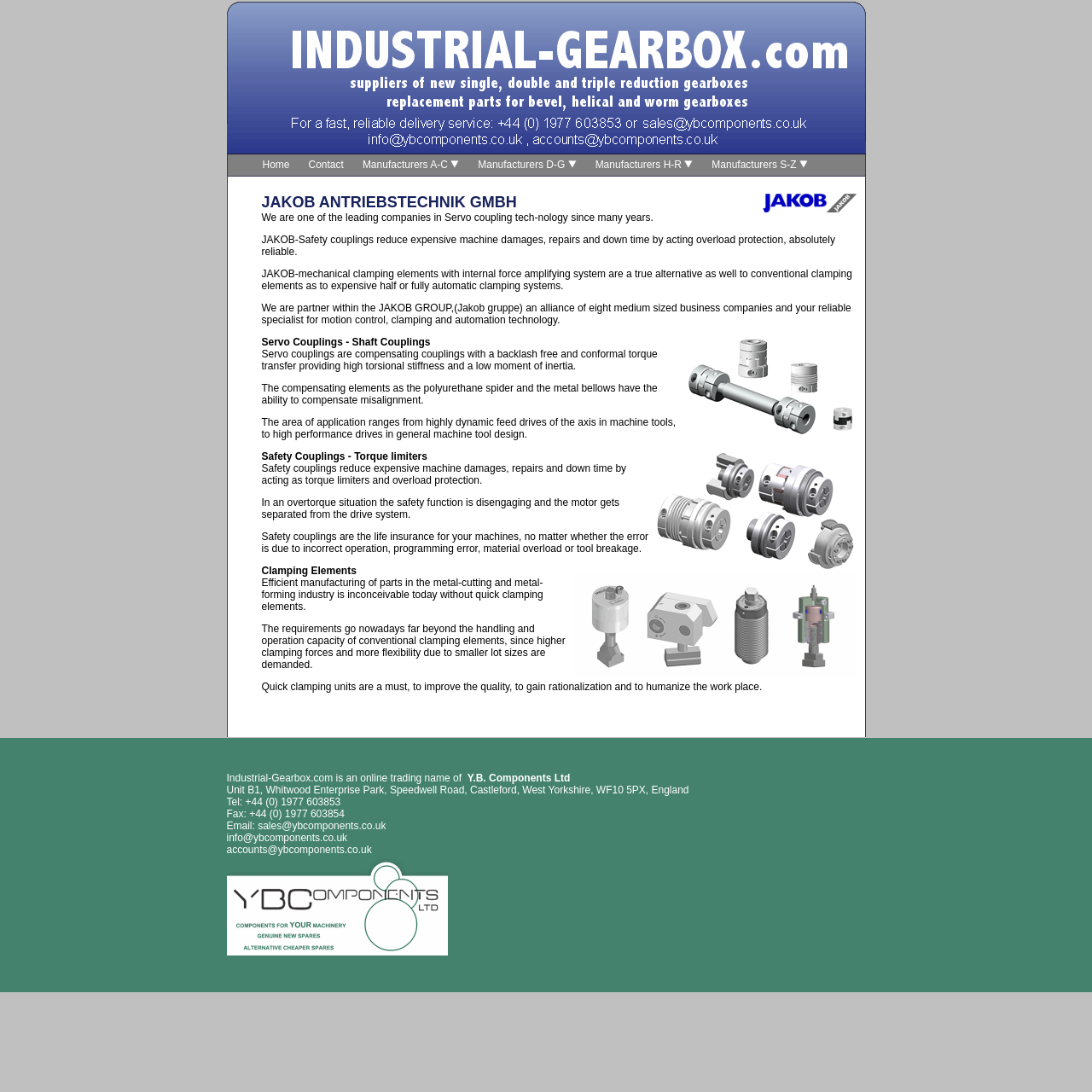What is the company's name?
Look at the webpage screenshot and answer the question with a detailed explanation.

The company's name is JAKOB, which is mentioned in the heading 'JAKOB ANTRIEBSTECHNIK GMBH' and also in the image 'JAKOB Antriebstechnik GmbH'.